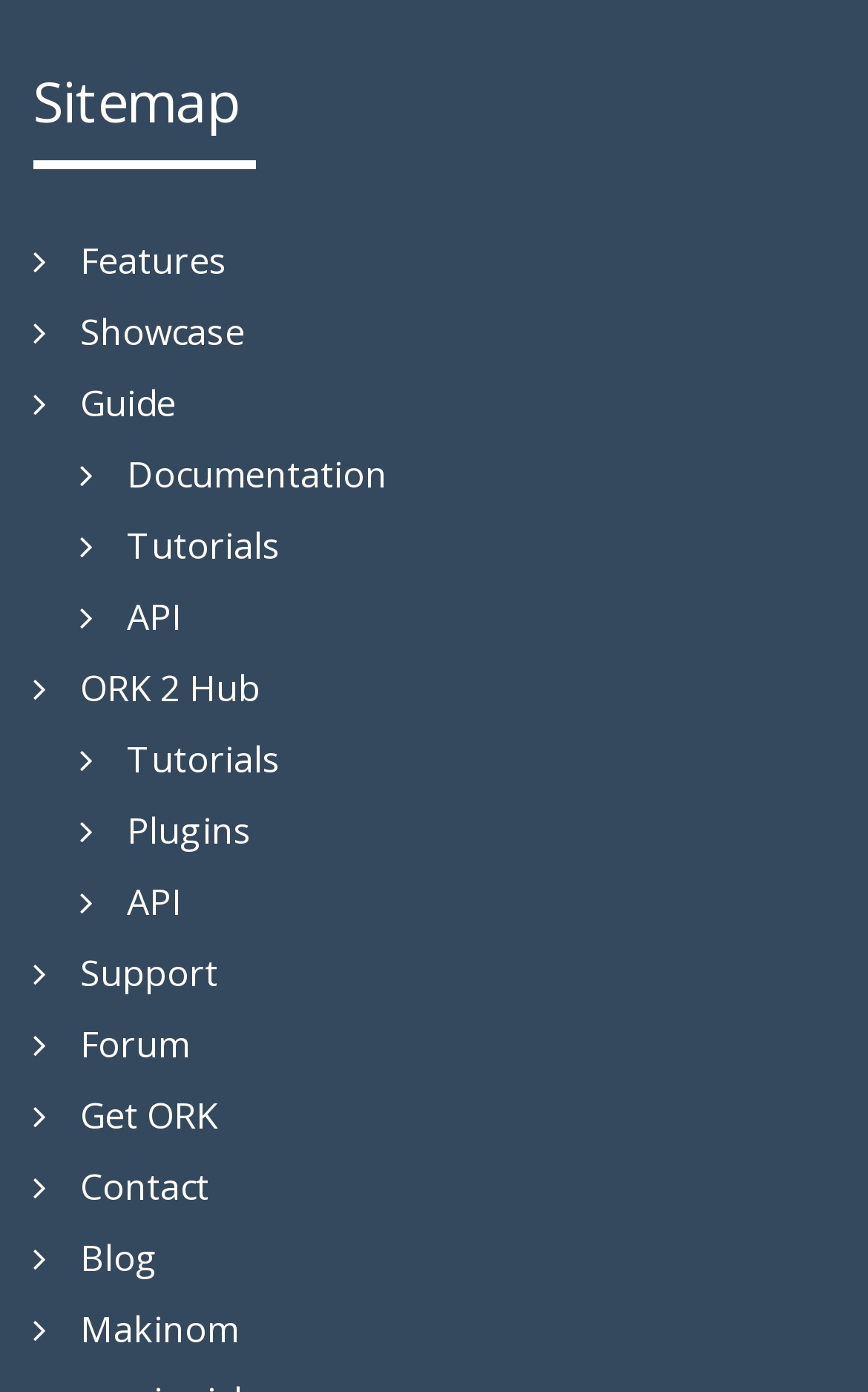Determine the coordinates of the bounding box for the clickable area needed to execute this instruction: "View features".

[0.038, 0.17, 0.262, 0.205]